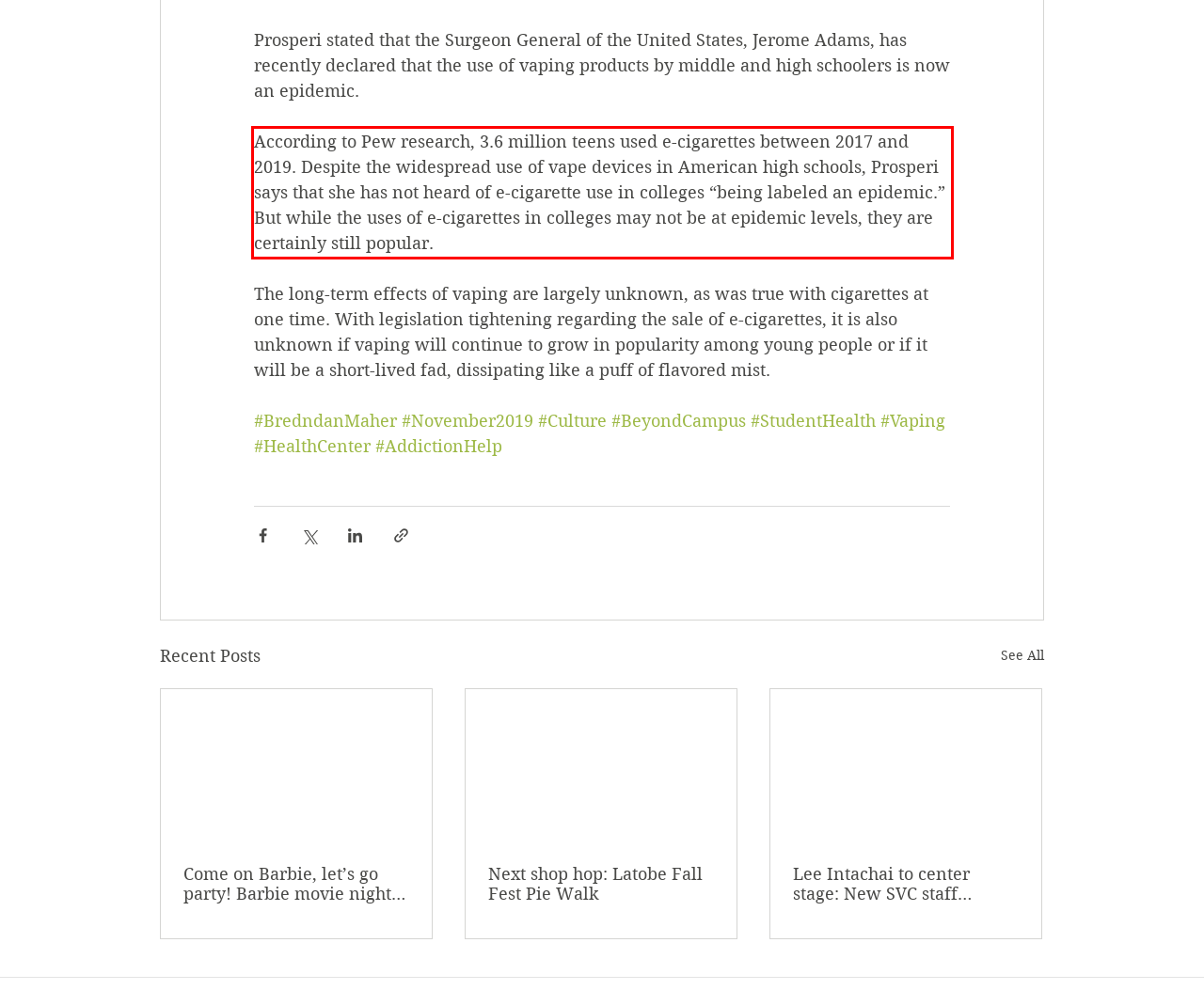Given the screenshot of the webpage, identify the red bounding box, and recognize the text content inside that red bounding box.

According to Pew research, 3.6 million teens used e-cigarettes between 2017 and 2019. Despite the widespread use of vape devices in American high schools, Prosperi says that she has not heard of e-cigarette use in colleges “being labeled an epidemic.” But while the uses of e-cigarettes in colleges may not be at epidemic levels, they are certainly still popular.